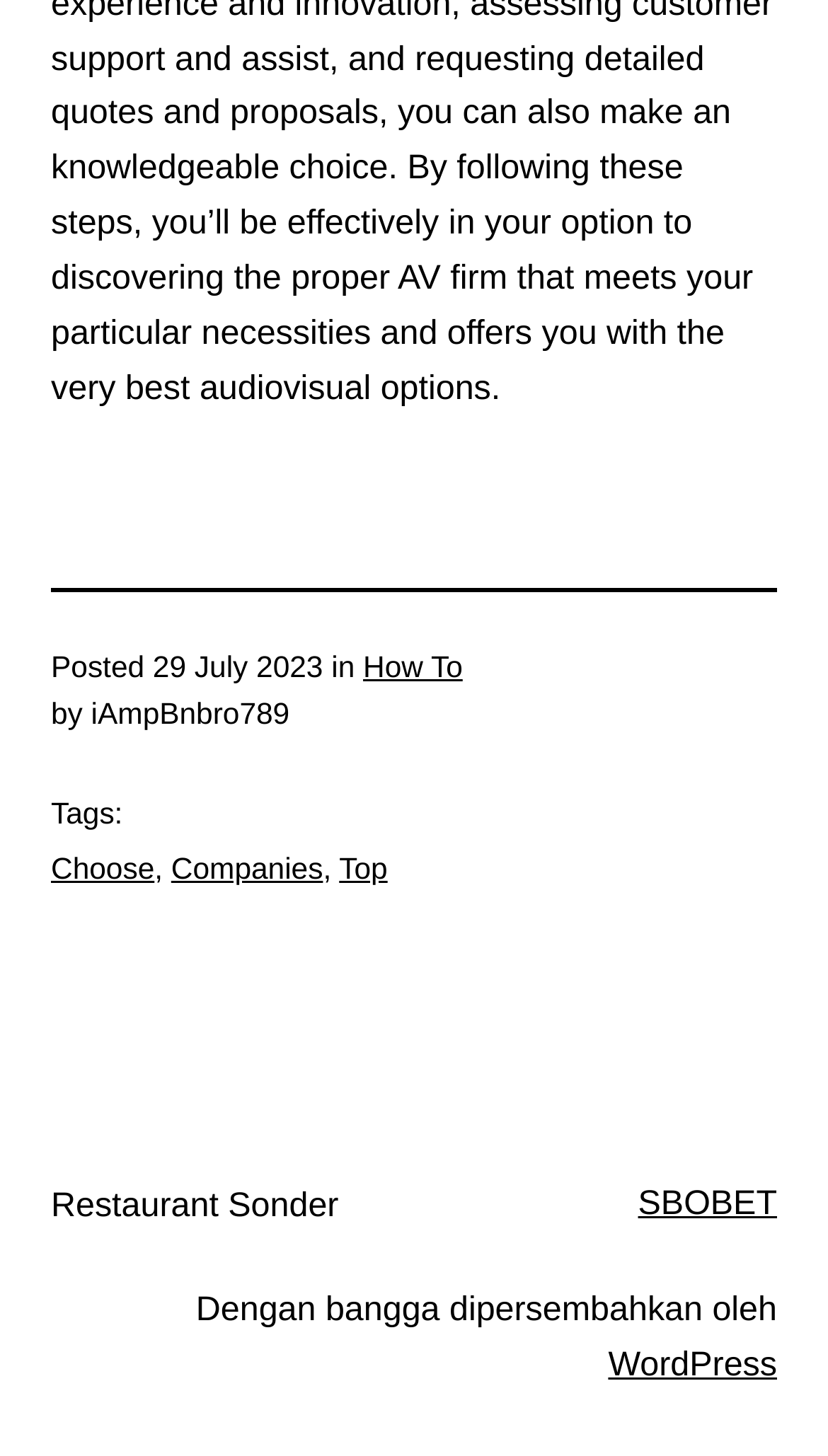Given the description "Top", determine the bounding box of the corresponding UI element.

[0.41, 0.585, 0.468, 0.608]